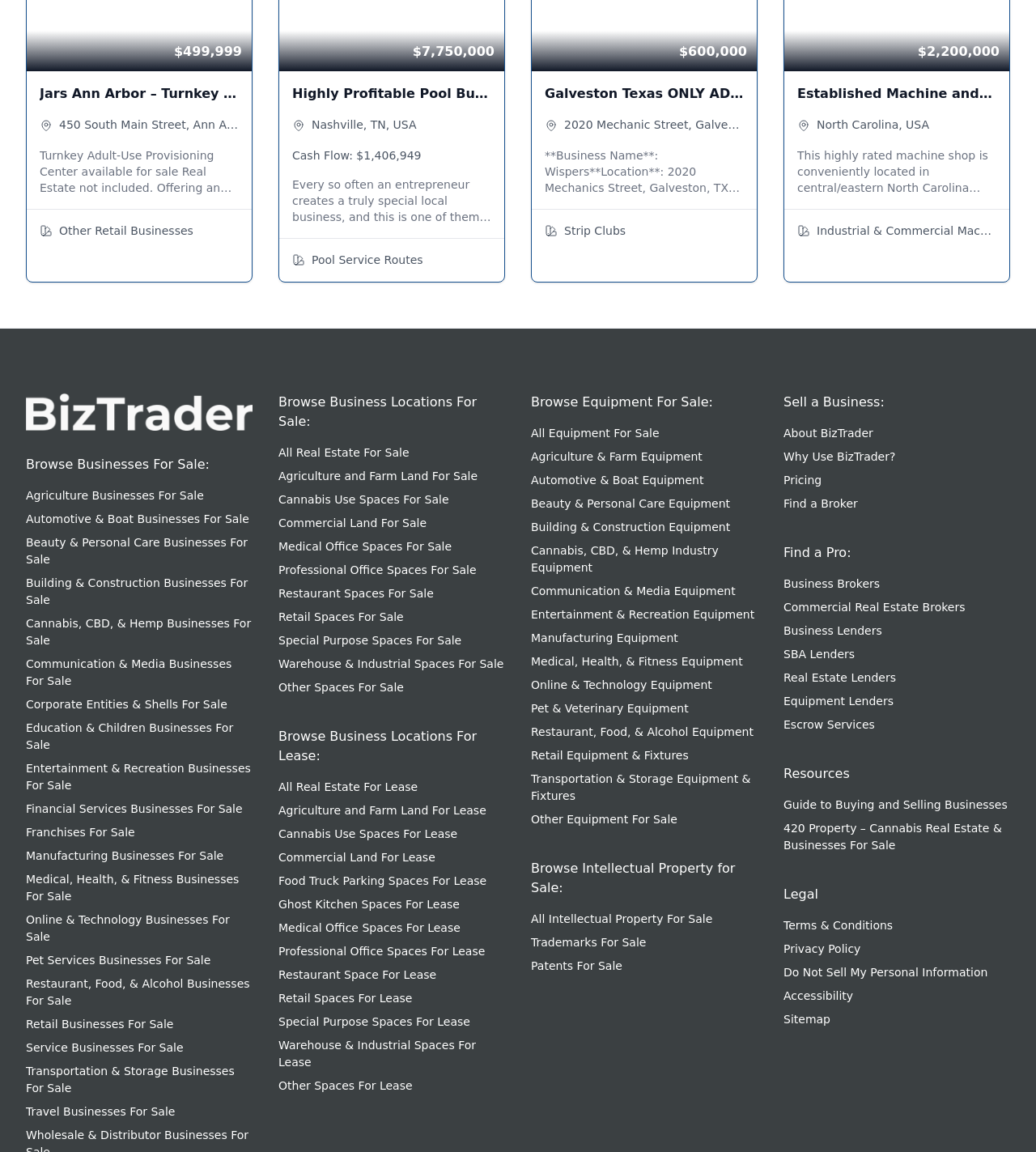Can you specify the bounding box coordinates of the area that needs to be clicked to fulfill the following instruction: "Explore the Agriculture Businesses For Sale"?

[0.025, 0.424, 0.197, 0.436]